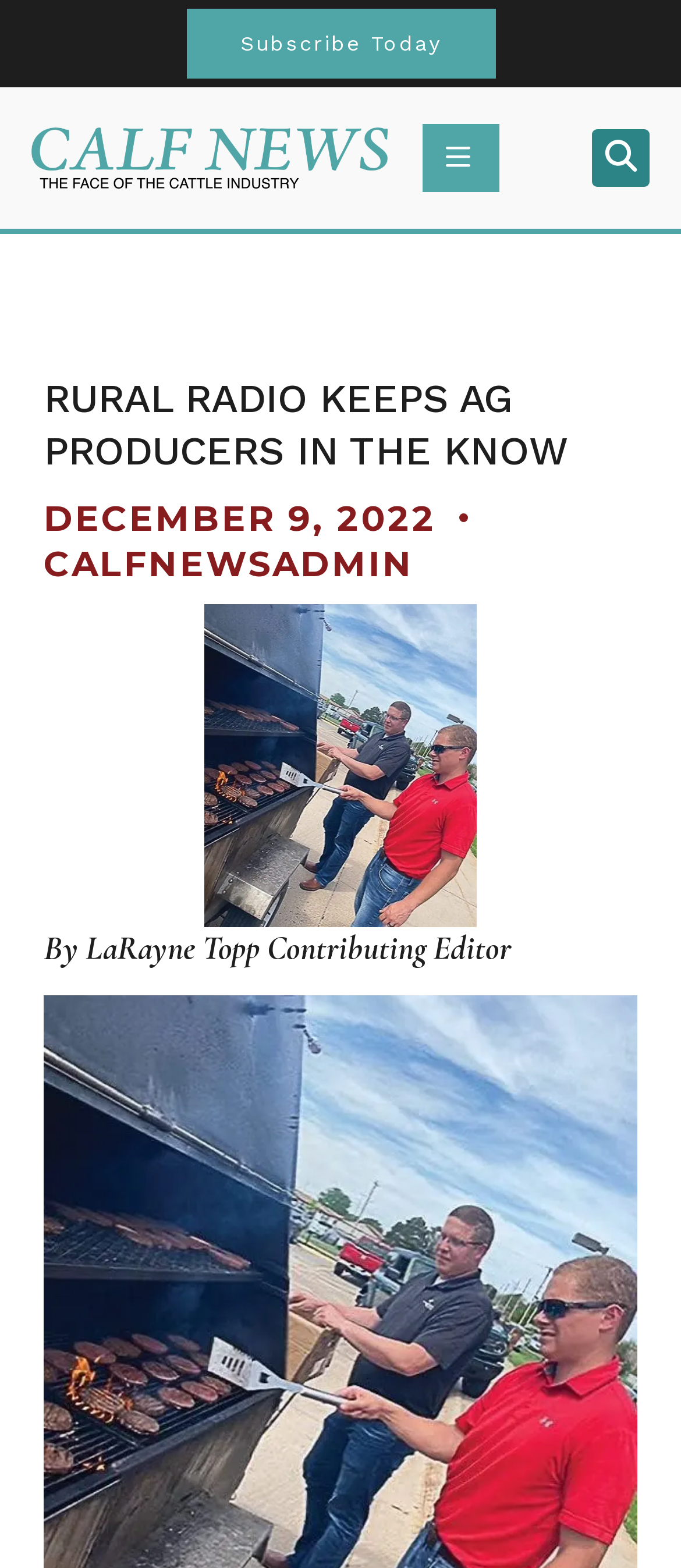Find the primary header on the webpage and provide its text.

RURAL RADIO KEEPS AG PRODUCERS IN THE KNOW